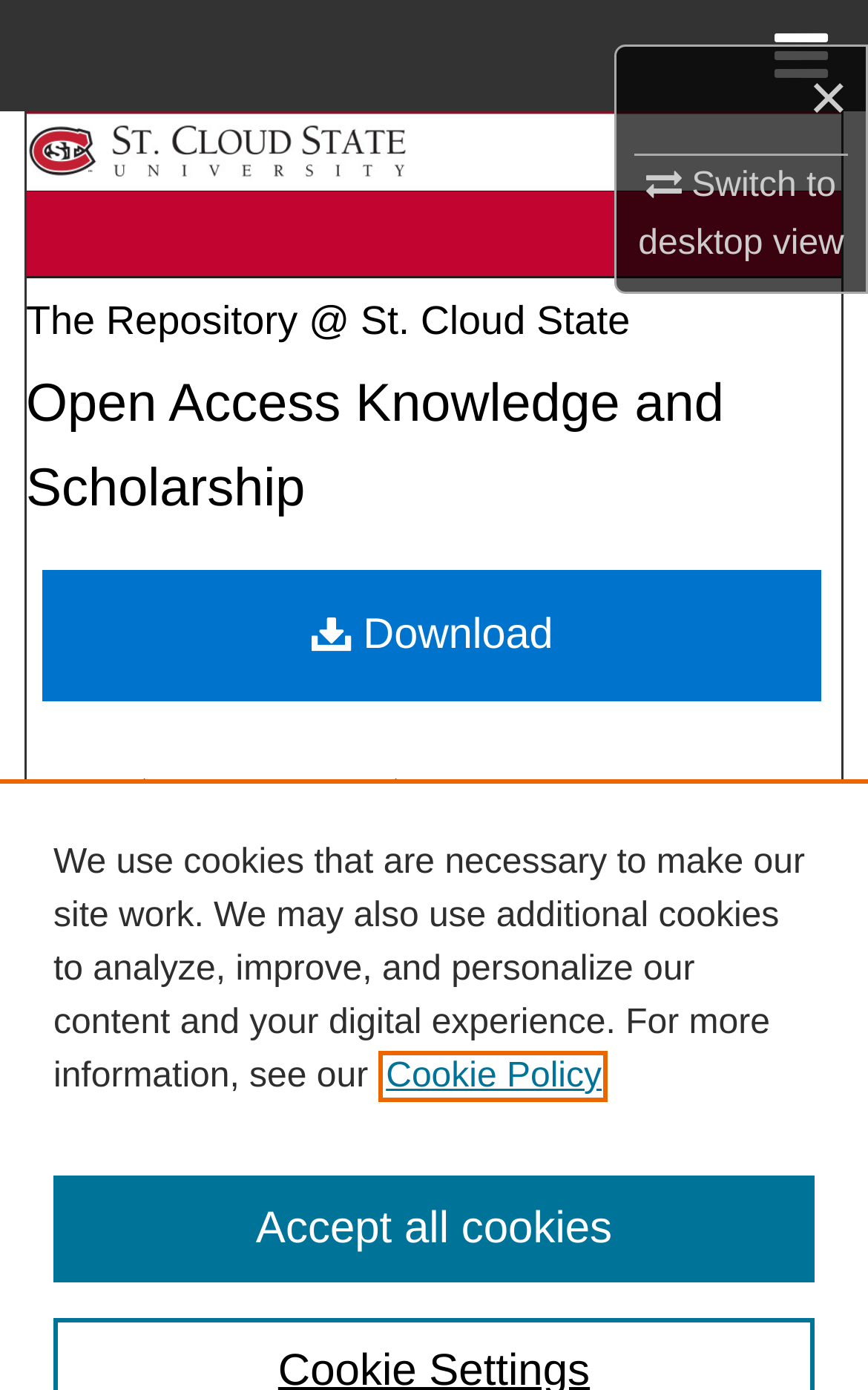Specify the bounding box coordinates of the area to click in order to follow the given instruction: "Browse Collections."

[0.0, 0.16, 1.0, 0.24]